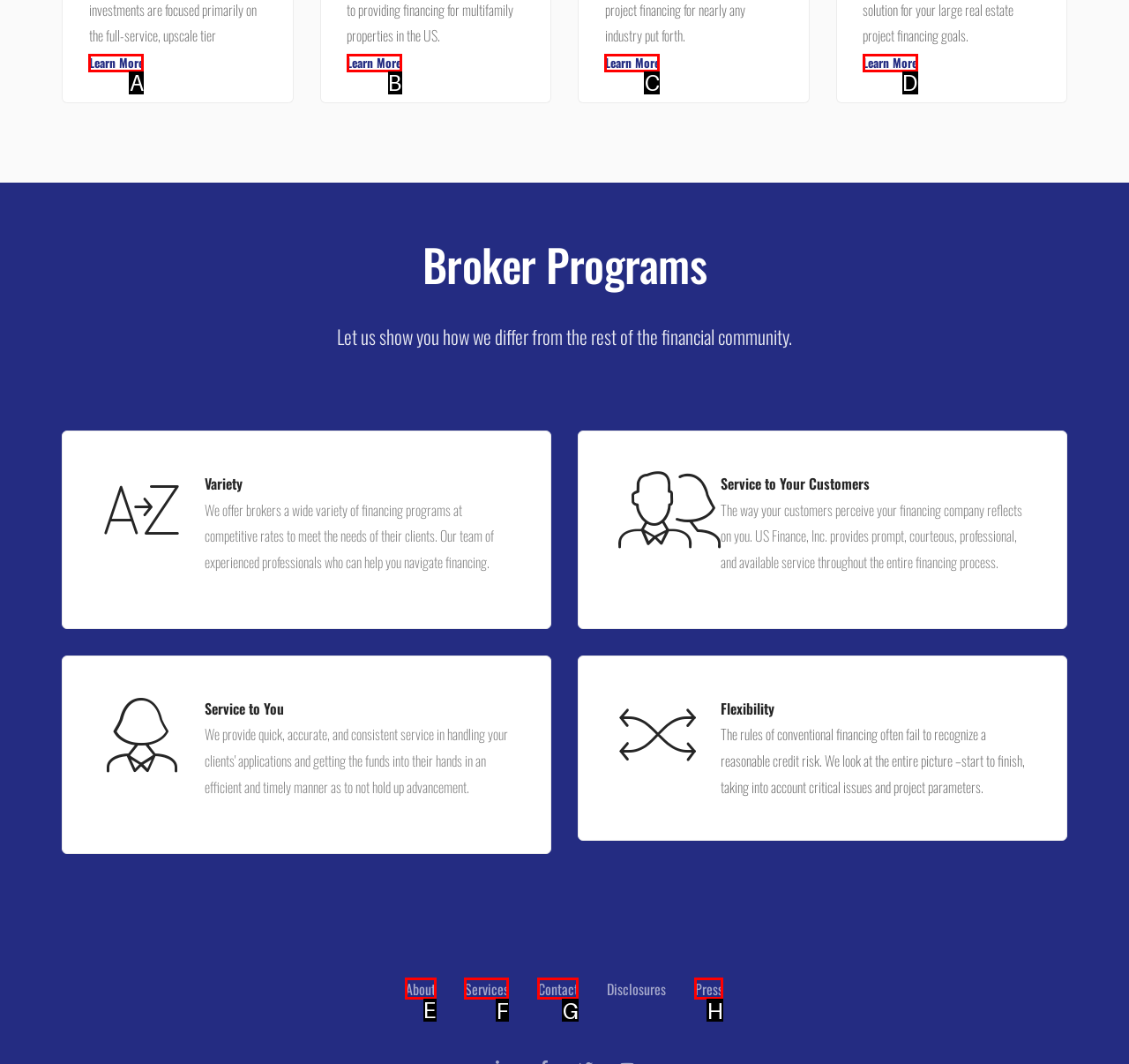Select the letter of the option that should be clicked to achieve the specified task: Go to about page. Respond with just the letter.

E